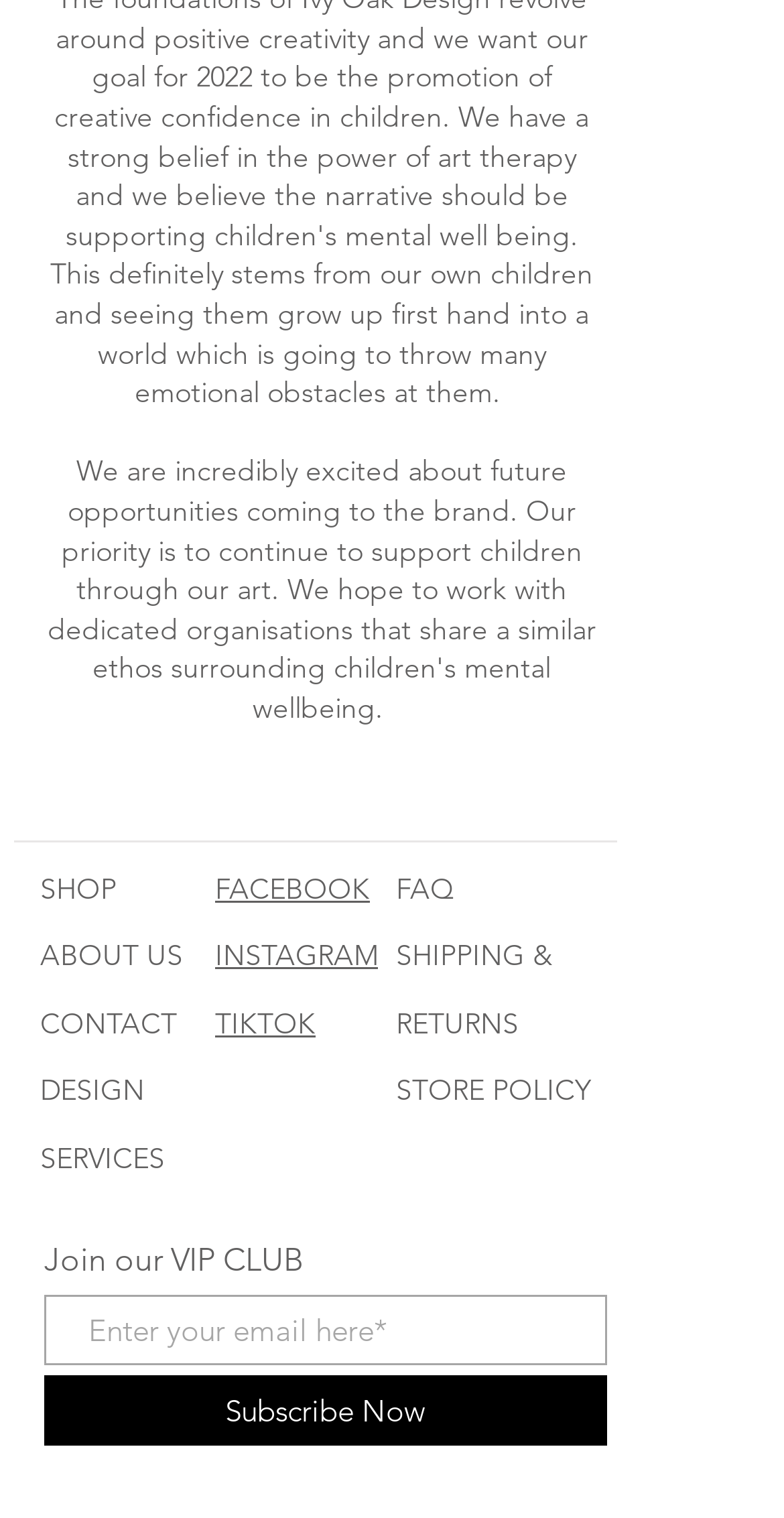Please locate the bounding box coordinates of the region I need to click to follow this instruction: "Click on SHOP".

[0.051, 0.573, 0.149, 0.597]